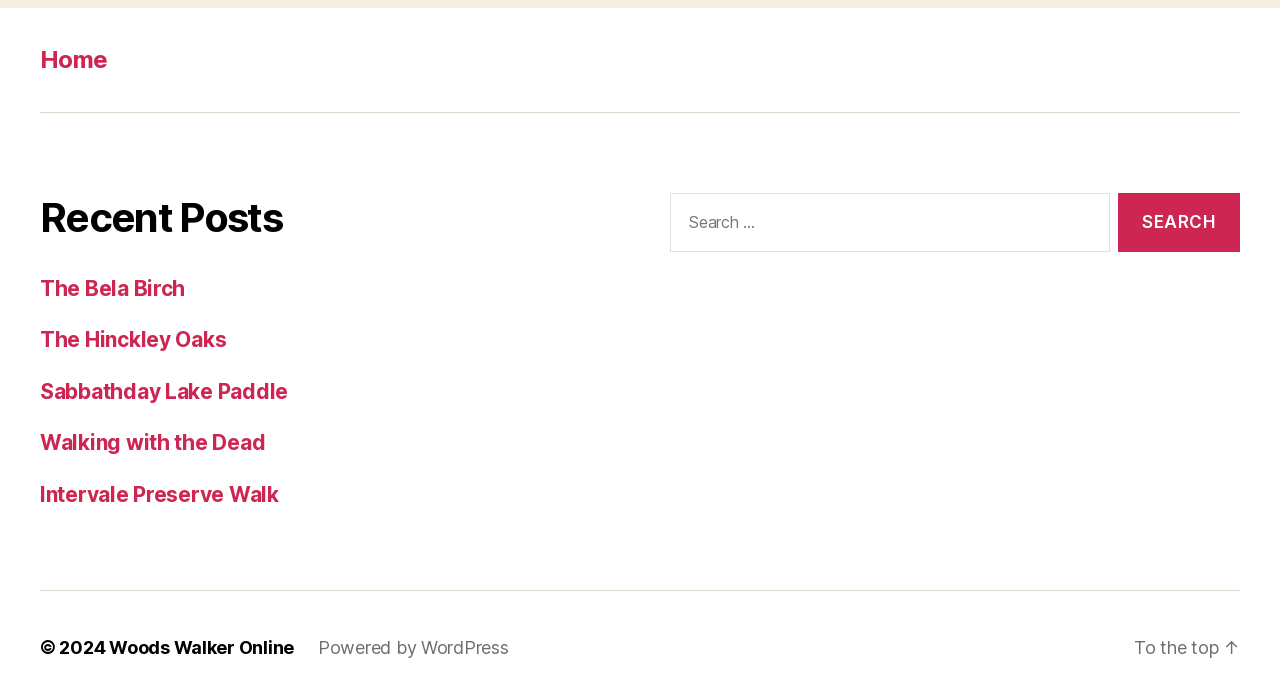Select the bounding box coordinates of the element I need to click to carry out the following instruction: "go to Woods Walker Online".

[0.085, 0.929, 0.23, 0.96]